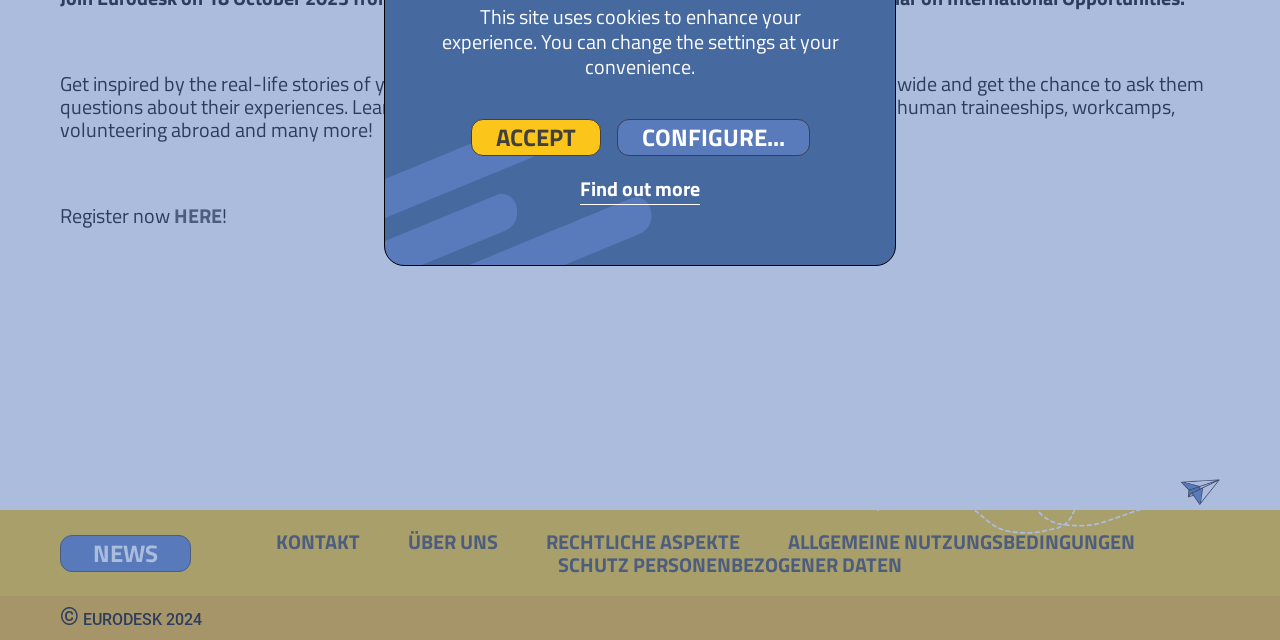Given the element description: "Schutz personenbezogener Daten", predict the bounding box coordinates of this UI element. The coordinates must be four float numbers between 0 and 1, given as [left, top, right, bottom].

[0.436, 0.865, 0.704, 0.901]